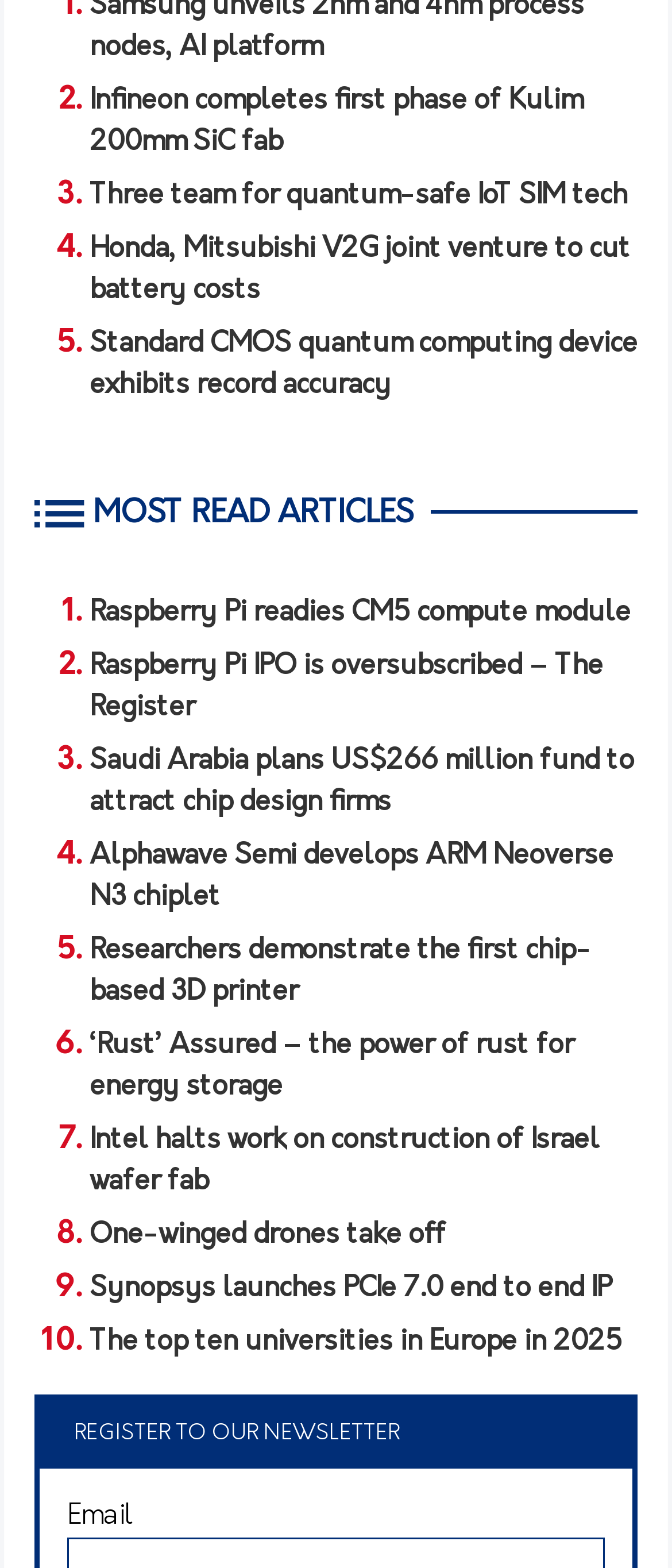Identify the bounding box coordinates of the specific part of the webpage to click to complete this instruction: "Visit the About Us page".

None